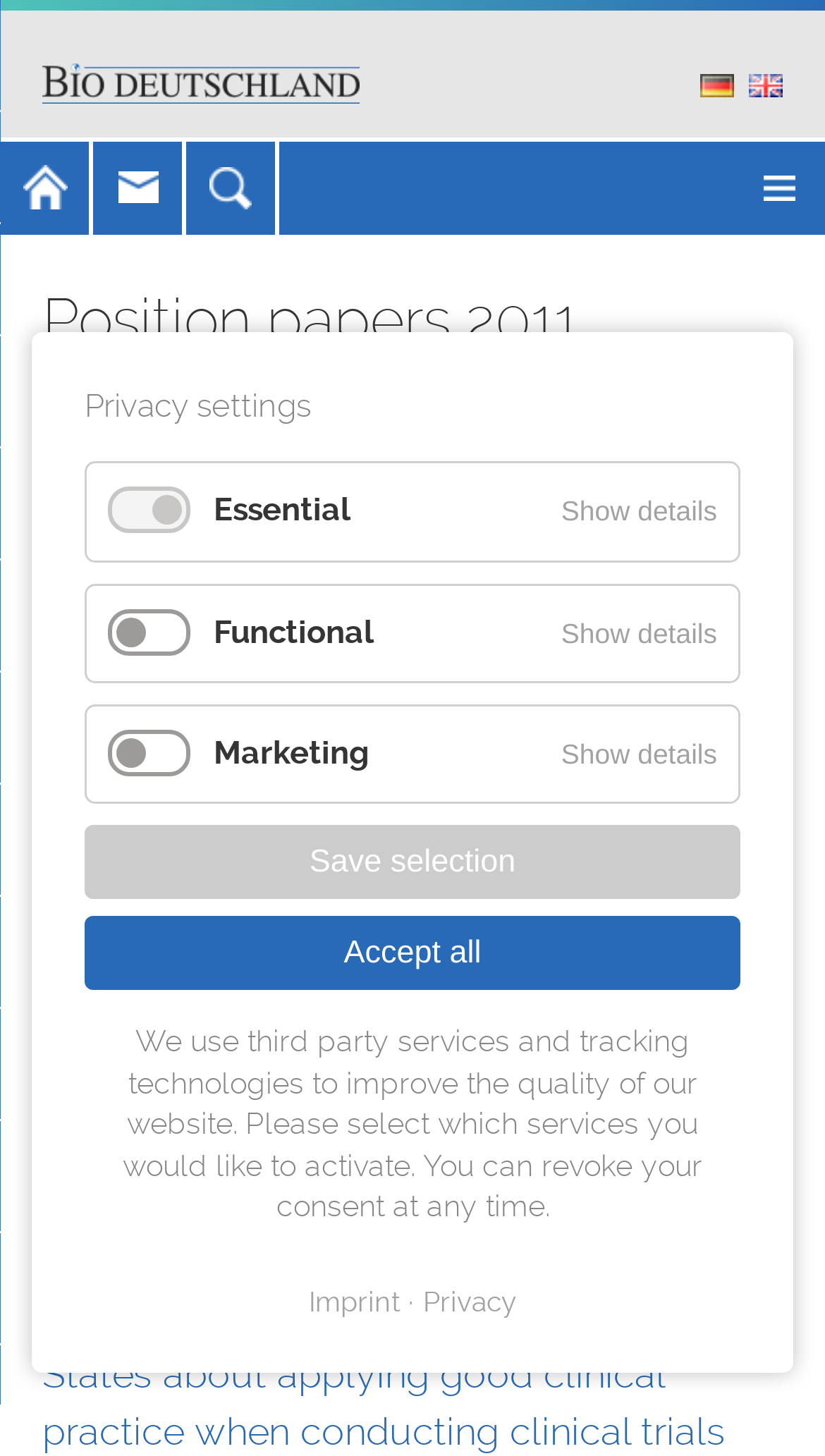From the screenshot, find the bounding box of the UI element matching this description: "title="Home"". Supply the bounding box coordinates in the form [left, top, right, bottom], each a float between 0 and 1.

[0.051, 0.044, 0.436, 0.068]